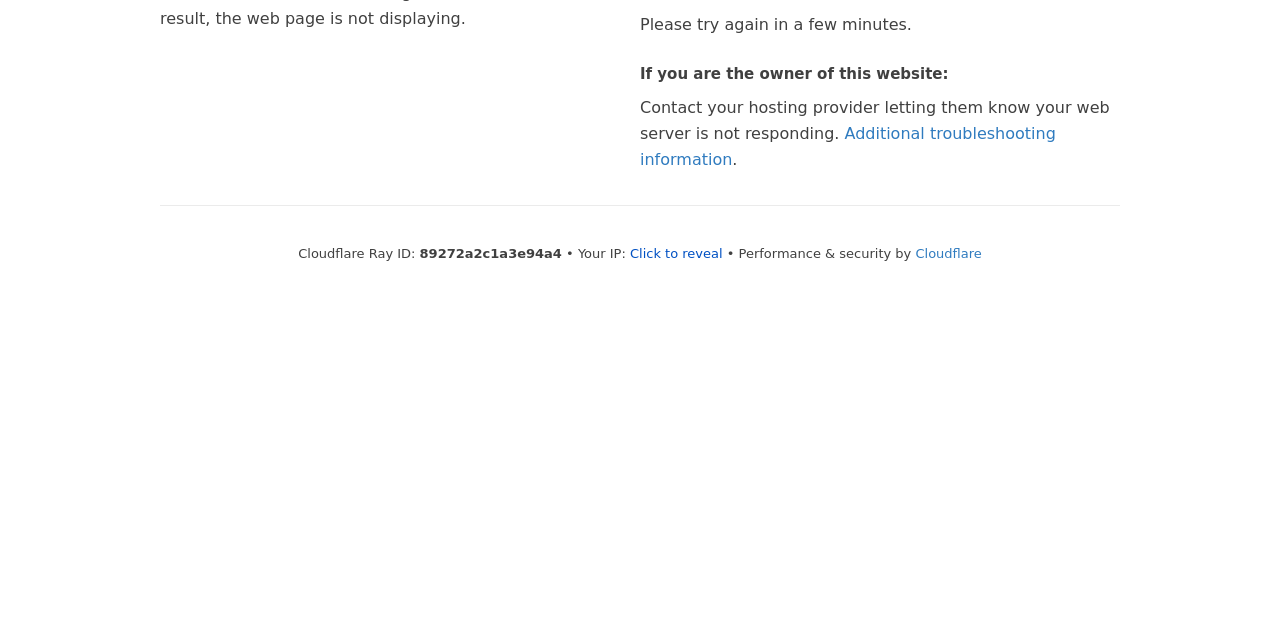From the webpage screenshot, identify the region described by Cloudflare. Provide the bounding box coordinates as (top-left x, top-left y, bottom-right x, bottom-right y), with each value being a floating point number between 0 and 1.

[0.715, 0.384, 0.767, 0.407]